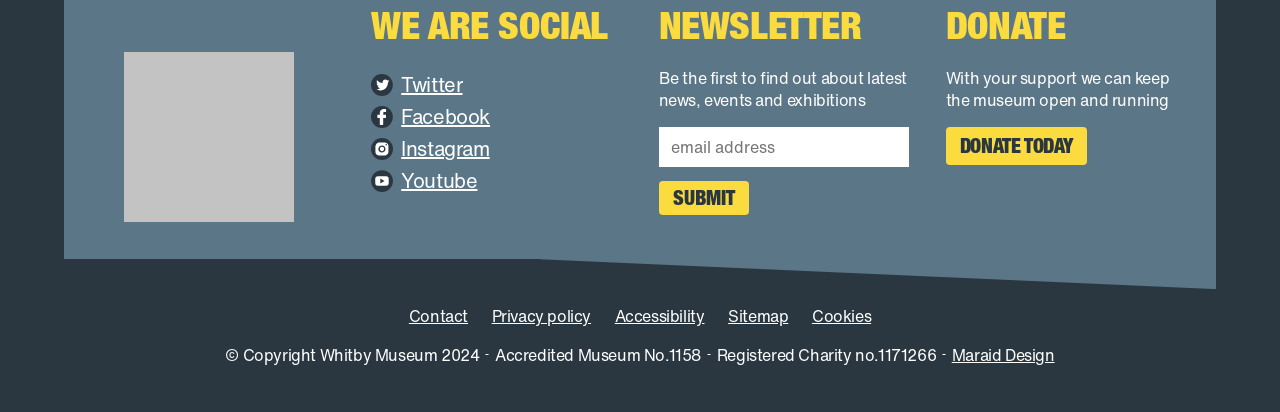Please identify the bounding box coordinates of the area that needs to be clicked to follow this instruction: "Subscribe to the newsletter".

[0.514, 0.339, 0.71, 0.436]